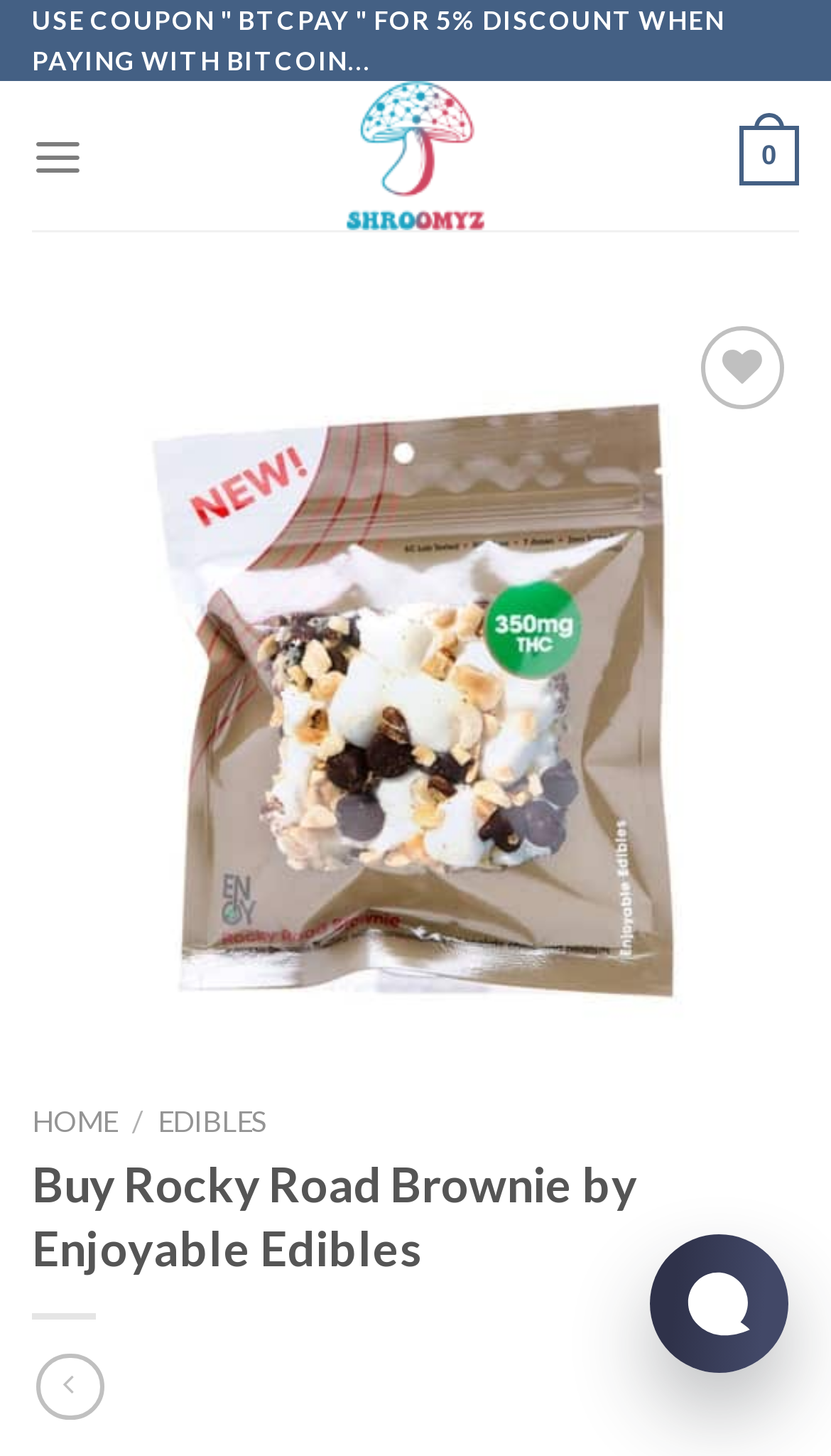Answer the question briefly using a single word or phrase: 
Is the previous button enabled?

No